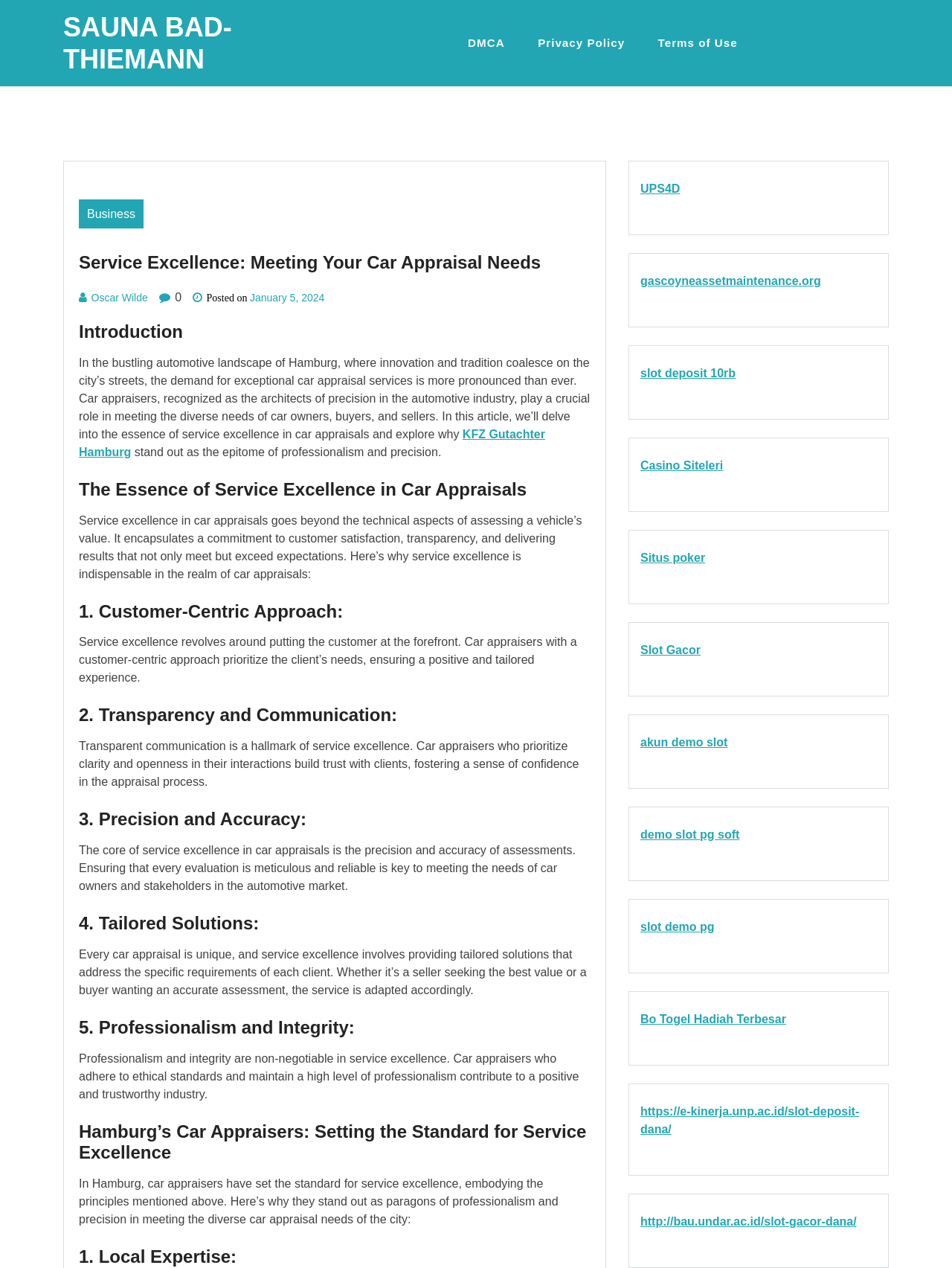Find the bounding box coordinates of the clickable area that will achieve the following instruction: "Visit Business page".

[0.083, 0.157, 0.151, 0.18]